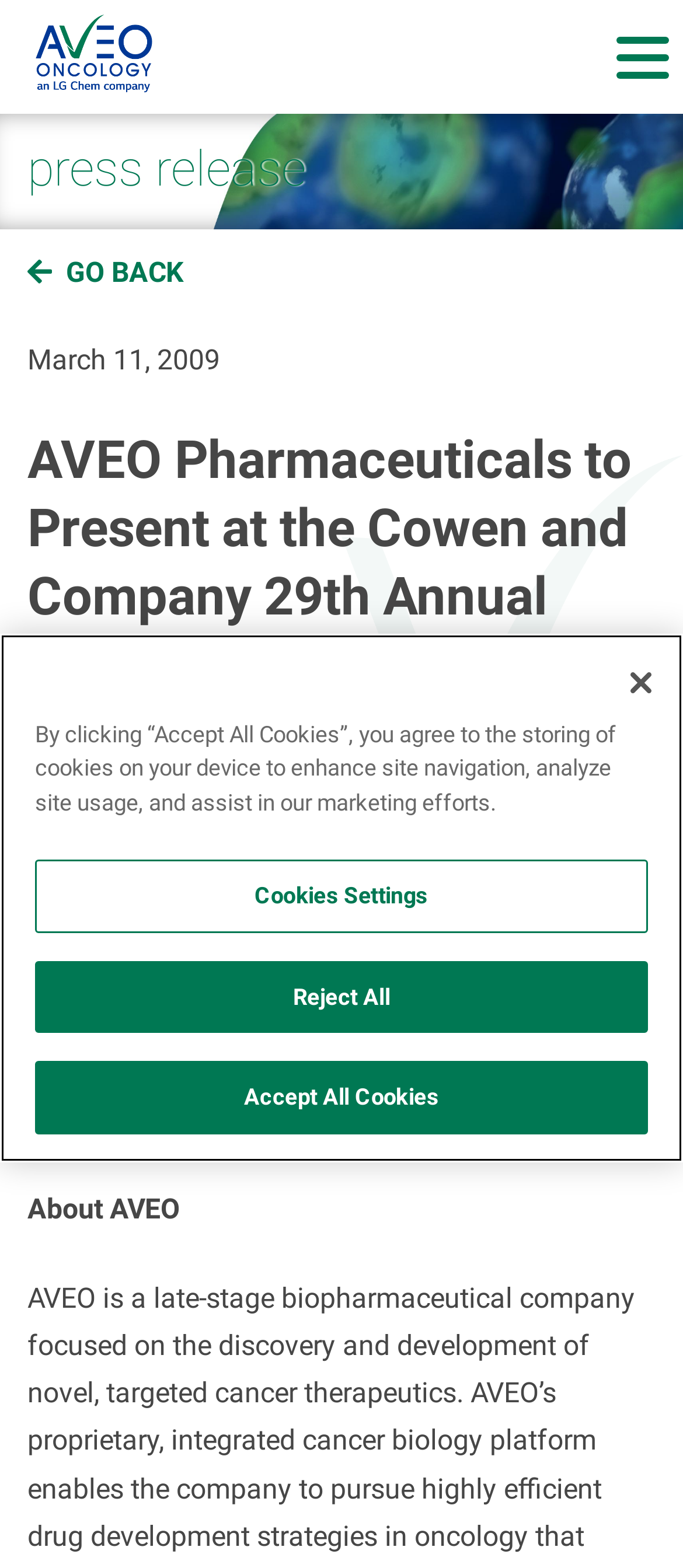What is the date of the press release?
We need a detailed and exhaustive answer to the question. Please elaborate.

I found the date of the press release by looking at the StaticText element with the content 'March 11, 2009' which is located below the 'press release' heading.